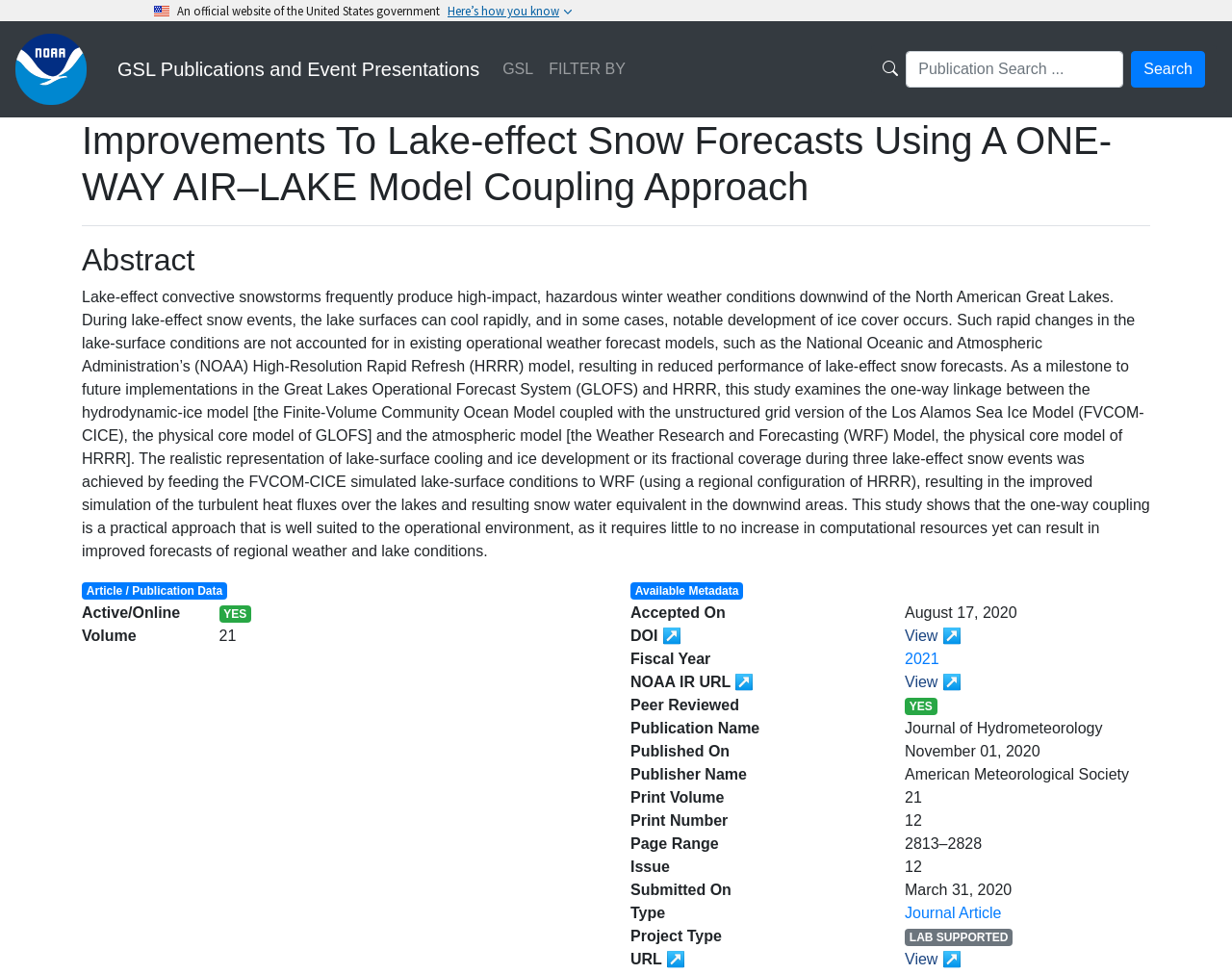Detail the webpage's structure and highlights in your description.

The webpage is a publication directory from the National Oceanic and Atmospheric Administration's (NOAA) Global System Laboratory. At the top left corner, there is a U.S. flag image, followed by a text stating that it is an official website of the United States government. Below this, there is a button labeled "Here's how you know" and a link to the National Oceanic Atmospheric Administration.

On the top right side, there are links to GSL Publications and Event Presentations, GSL, and FILTER BY. Next to these links, there is a search bar with a button labeled "Search". 

The main content of the webpage is a publication description, which includes a heading titled "Improvements To Lake-effect Snow Forecasts Using A ONE-WAY AIR–LAKE Model Coupling Approach". Below this, there is an abstract of the publication, which discusses the improvement of lake-effect snow forecasts using a one-way air-lake model coupling approach.

Under the abstract, there are several sections of metadata, including Article/Publication Data, Available Metadata, and Publication Name. These sections contain various details about the publication, such as the volume, issue, page range, and publication date. There are also links to view the publication's DOI and NOAA IR URL.

The webpage has a clean and organized layout, with clear headings and concise text. The use of links and buttons makes it easy to navigate and access additional information.